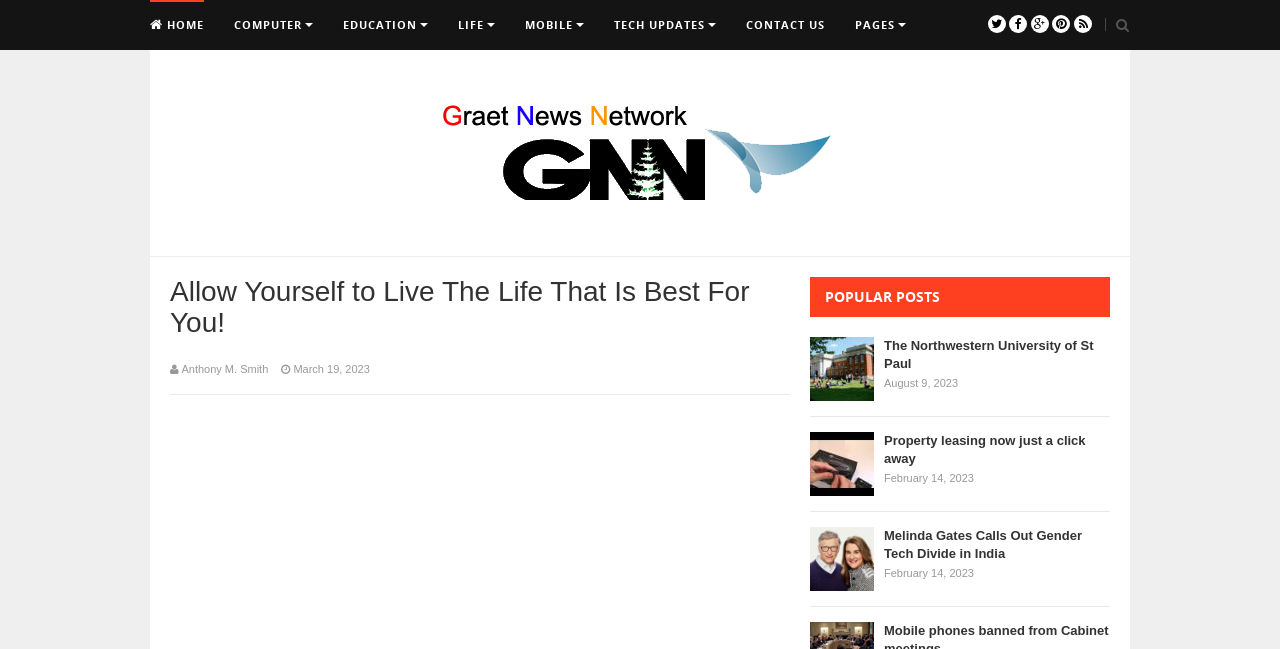What is the name of the news network?
Provide a detailed and extensive answer to the question.

The name of the news network can be found in the top-left corner of the webpage, where it is written as 'Graet news network' in a prominent font.